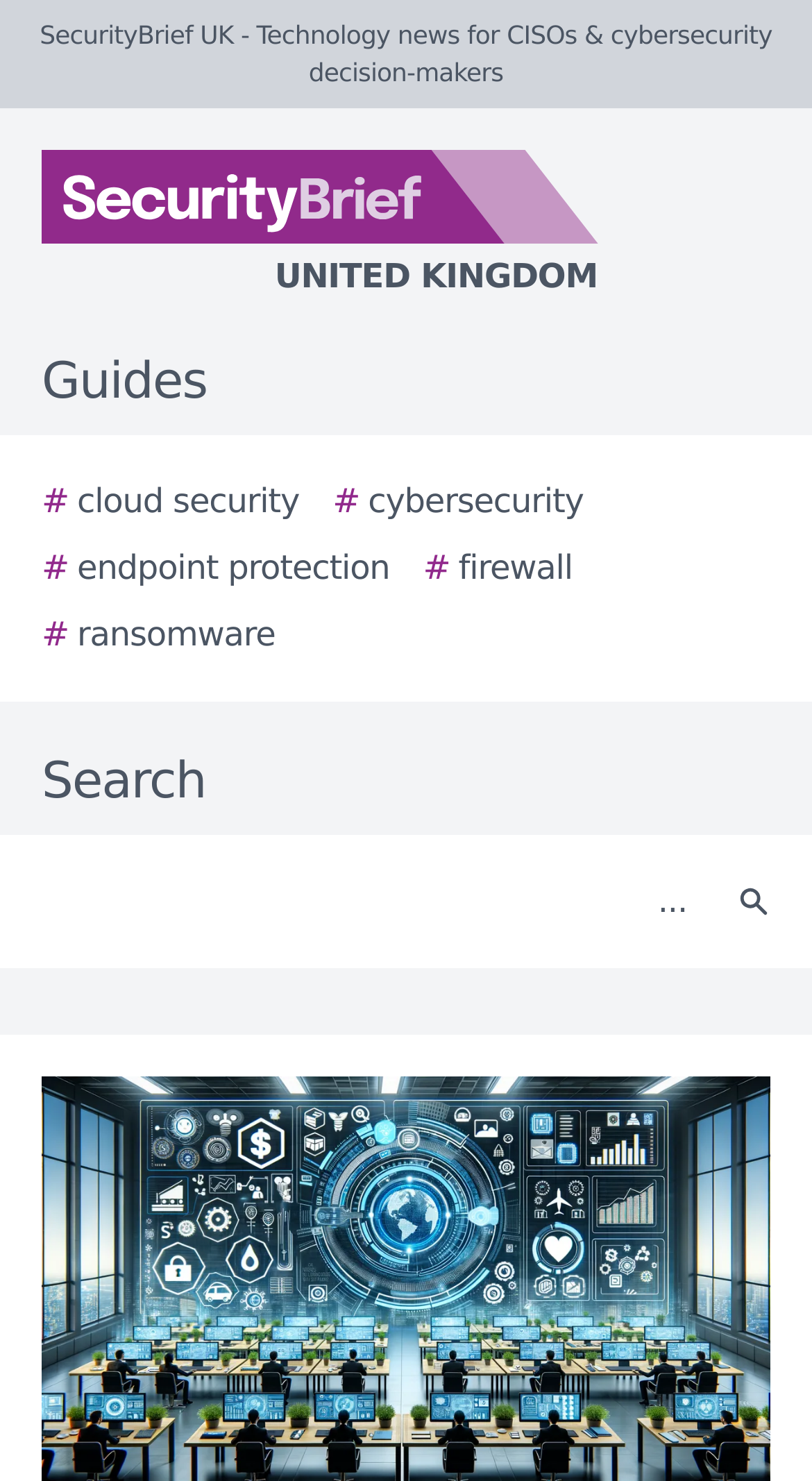Find the bounding box coordinates for the area that must be clicked to perform this action: "Search for cloud security".

[0.051, 0.322, 0.369, 0.356]